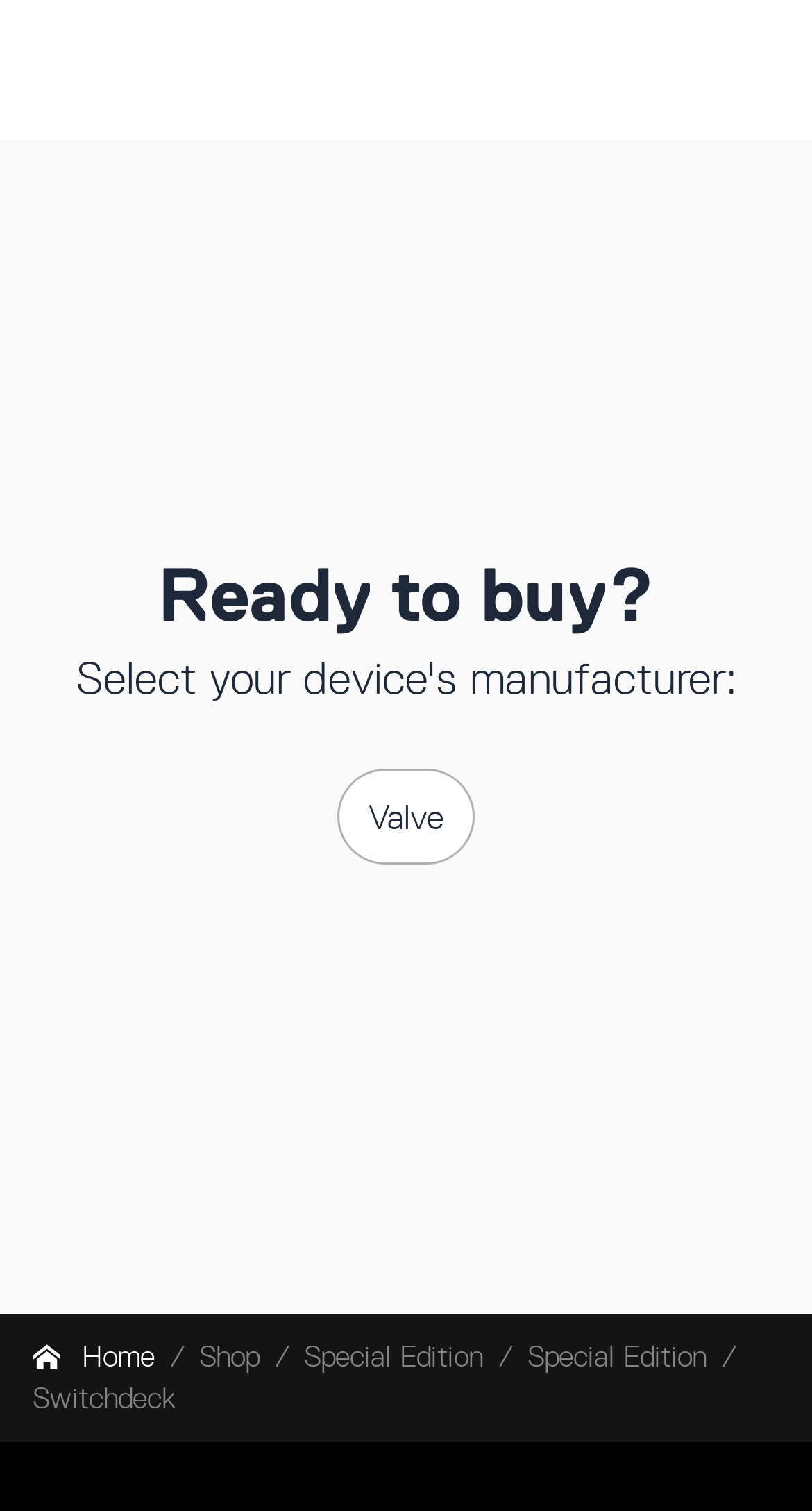What is the position of the 'Shop' link in the breadcrumb navigation?
Use the image to give a comprehensive and detailed response to the question.

The breadcrumb navigation has links in the order 'Home', 'Shop', 'Special Edition', 'Special Edition', and 'Switchdeck', which makes 'Shop' the second link.